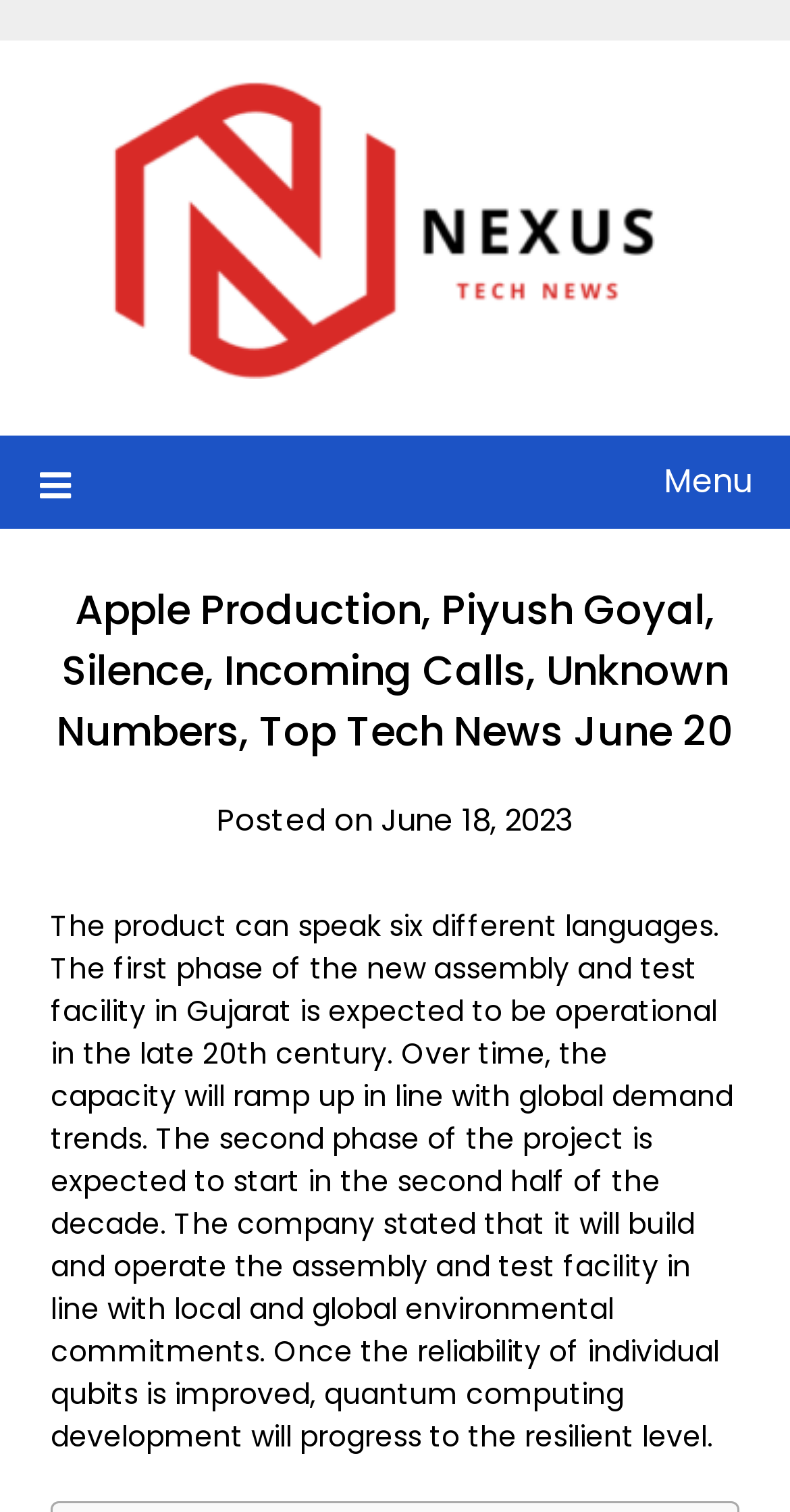What is the expected timeline for the second phase of the project?
Please give a detailed and elaborate explanation in response to the question.

The webpage states that the second phase of the project is expected to start in the second half of the decade, providing a timeline for the project's progression.